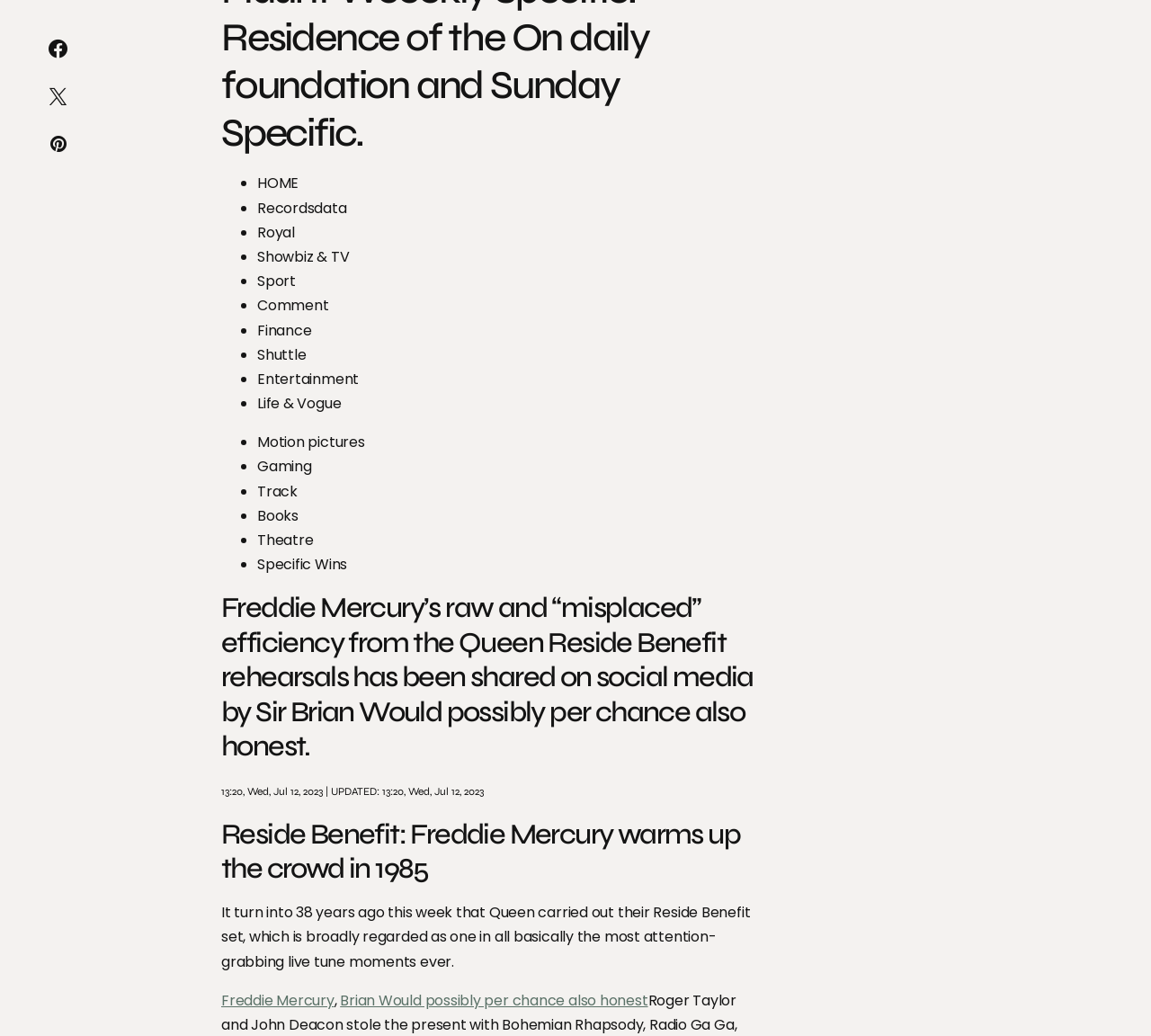What is the event being referred to?
Please use the image to provide an in-depth answer to the question.

The webpage mentions 'Reside Benefit' multiple times, which is a well-known event, and the context of the article suggests that it is referring to Live Aid.